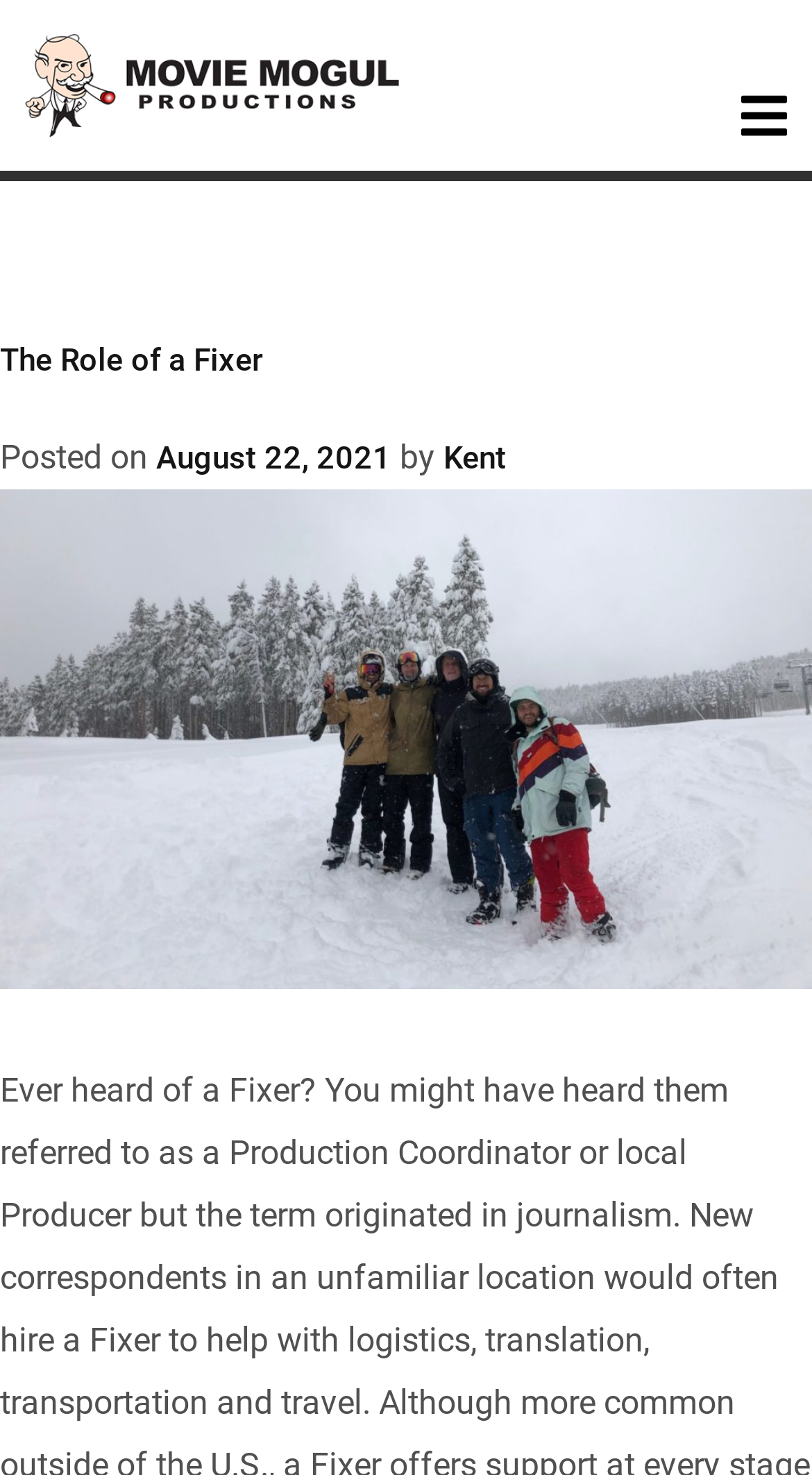Respond with a single word or phrase for the following question: 
What is the title of the article?

The Role of a Fixer